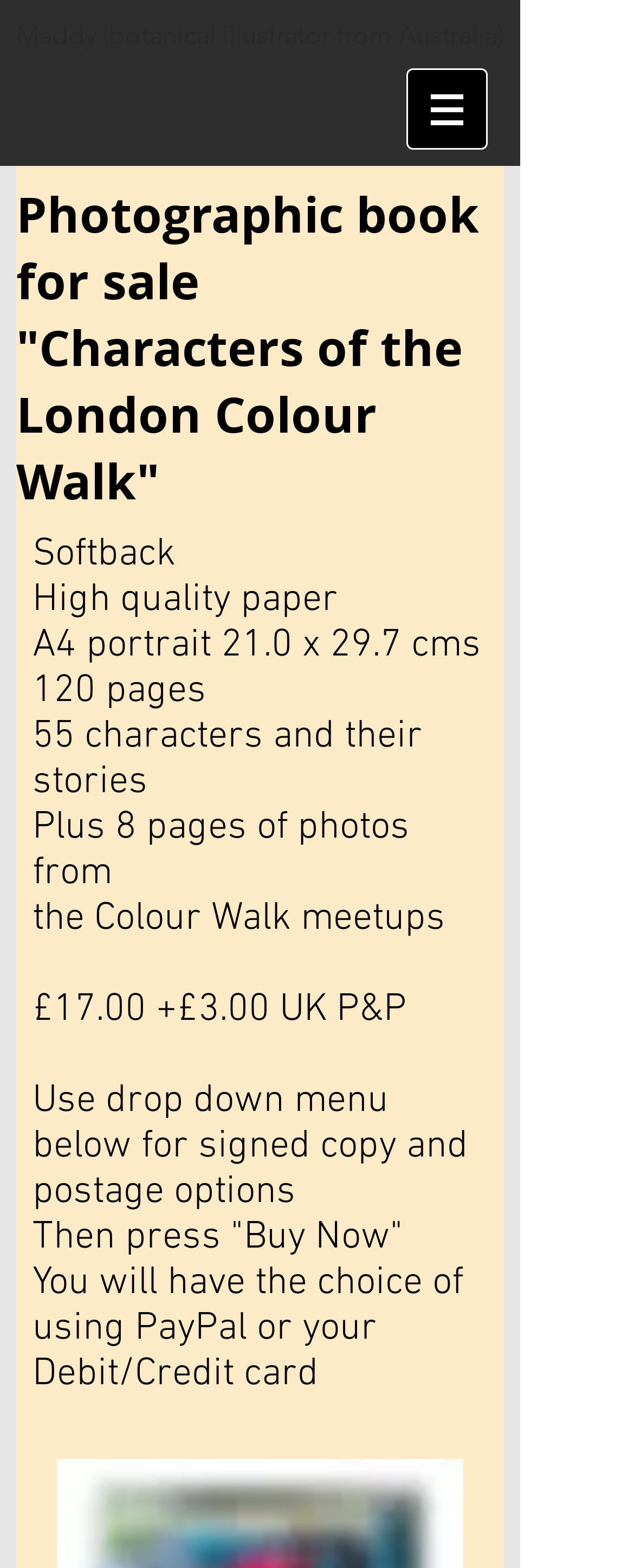How many characters and their stories are in the book?
Use the information from the image to give a detailed answer to the question.

The answer can be found in the StaticText element which states '55 characters and their stories'.